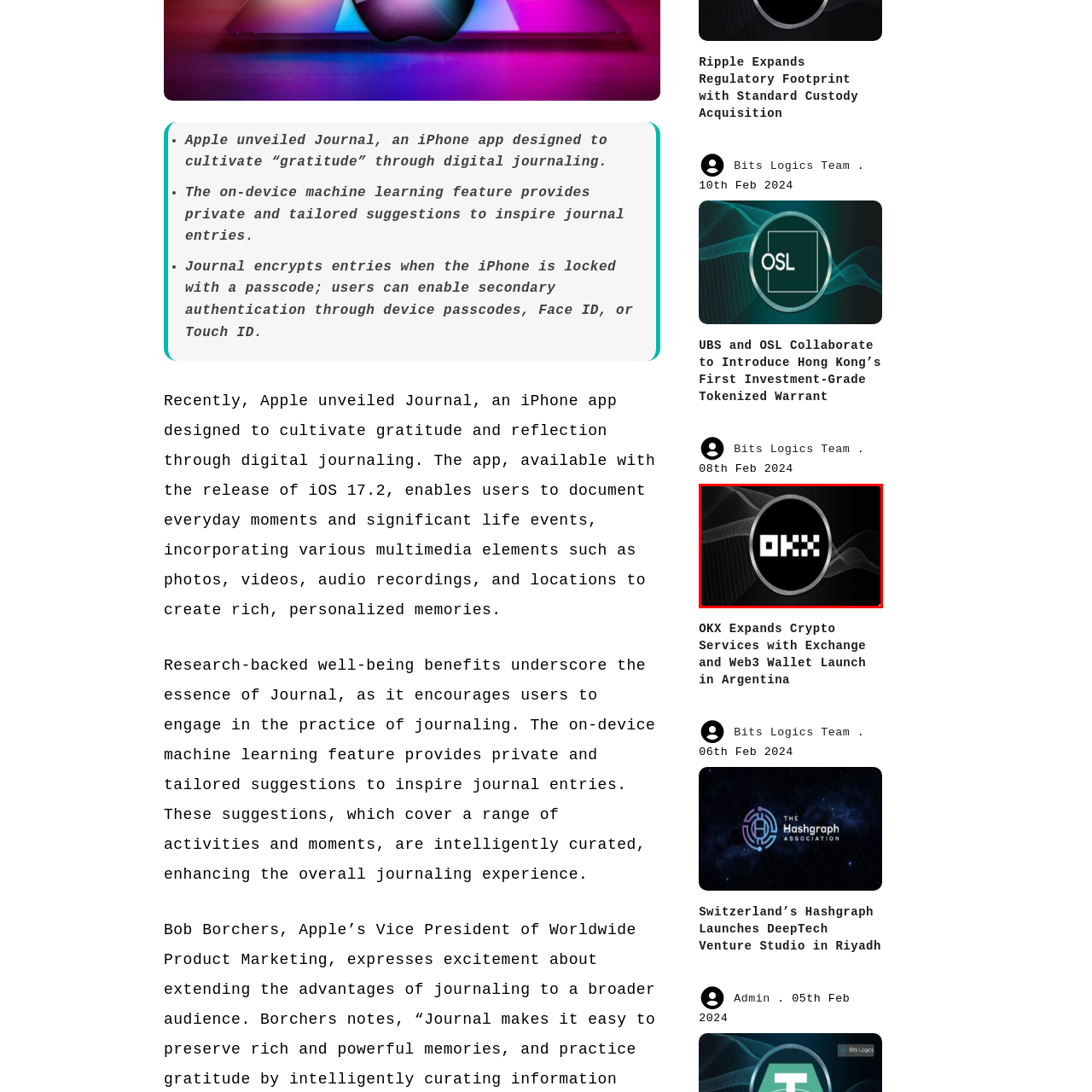In which country is OKX launching an exchange and a Web3 wallet?
Check the image enclosed by the red bounding box and give your answer in one word or a short phrase.

Argentina